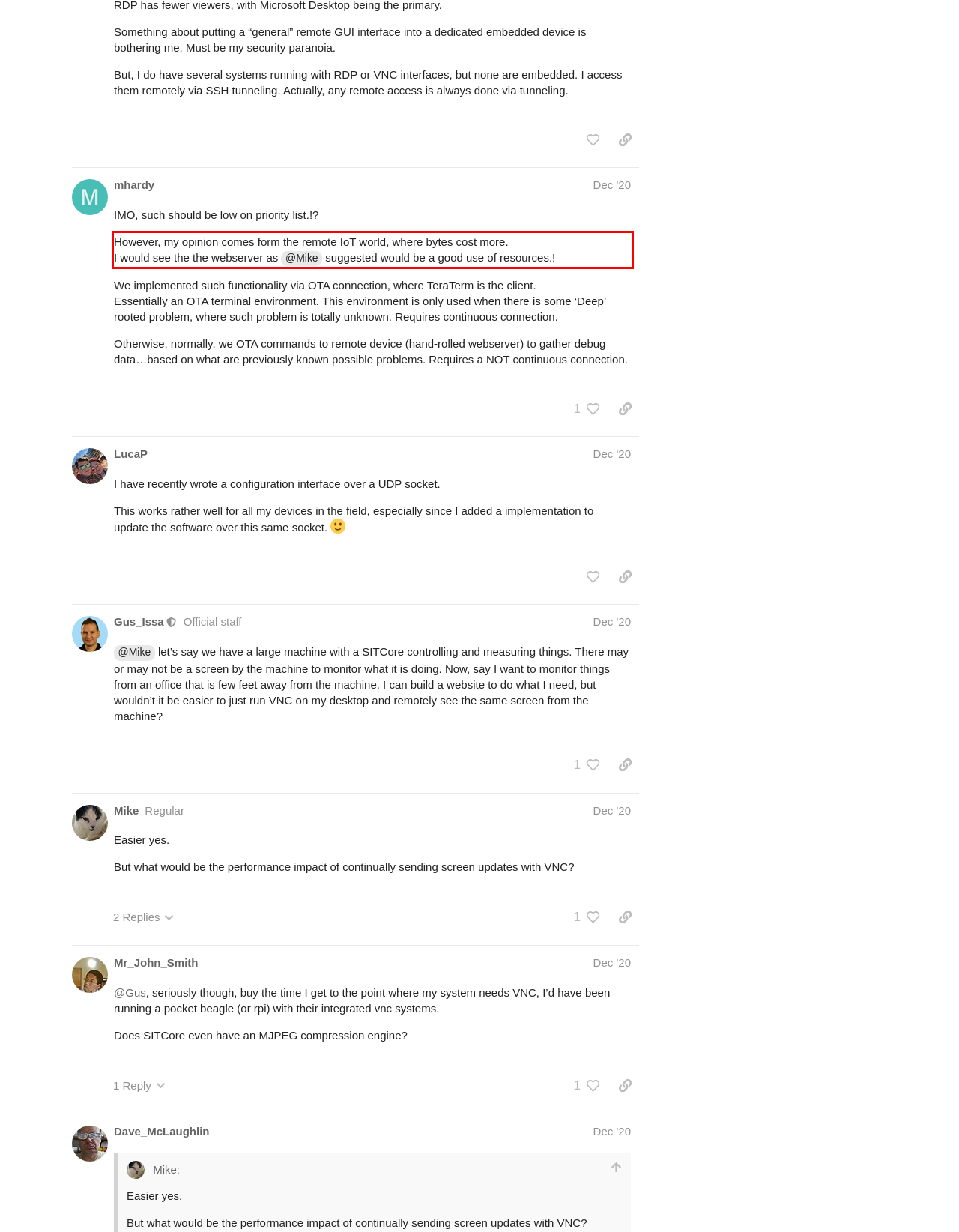Analyze the webpage screenshot and use OCR to recognize the text content in the red bounding box.

However, my opinion comes form the remote IoT world, where bytes cost more. I would see the the webserver as @Mike suggested would be a good use of resources.!